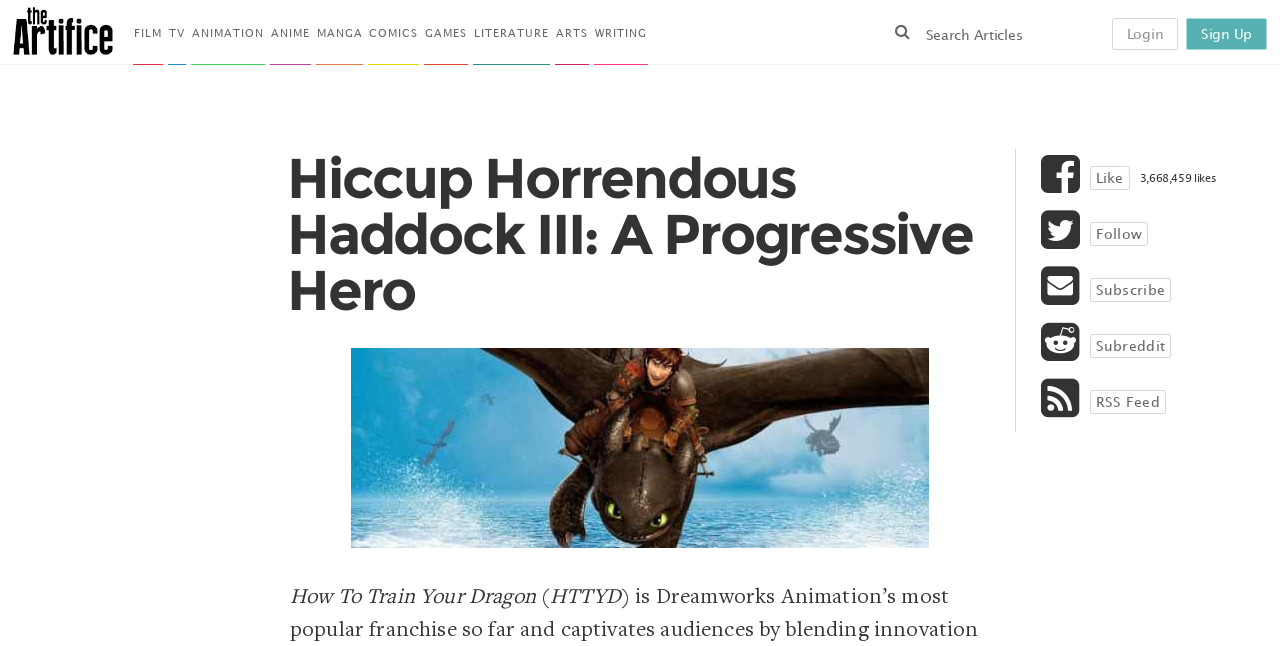Pinpoint the bounding box coordinates of the area that must be clicked to complete this instruction: "Subscribe to the newsletter".

[0.851, 0.43, 0.915, 0.467]